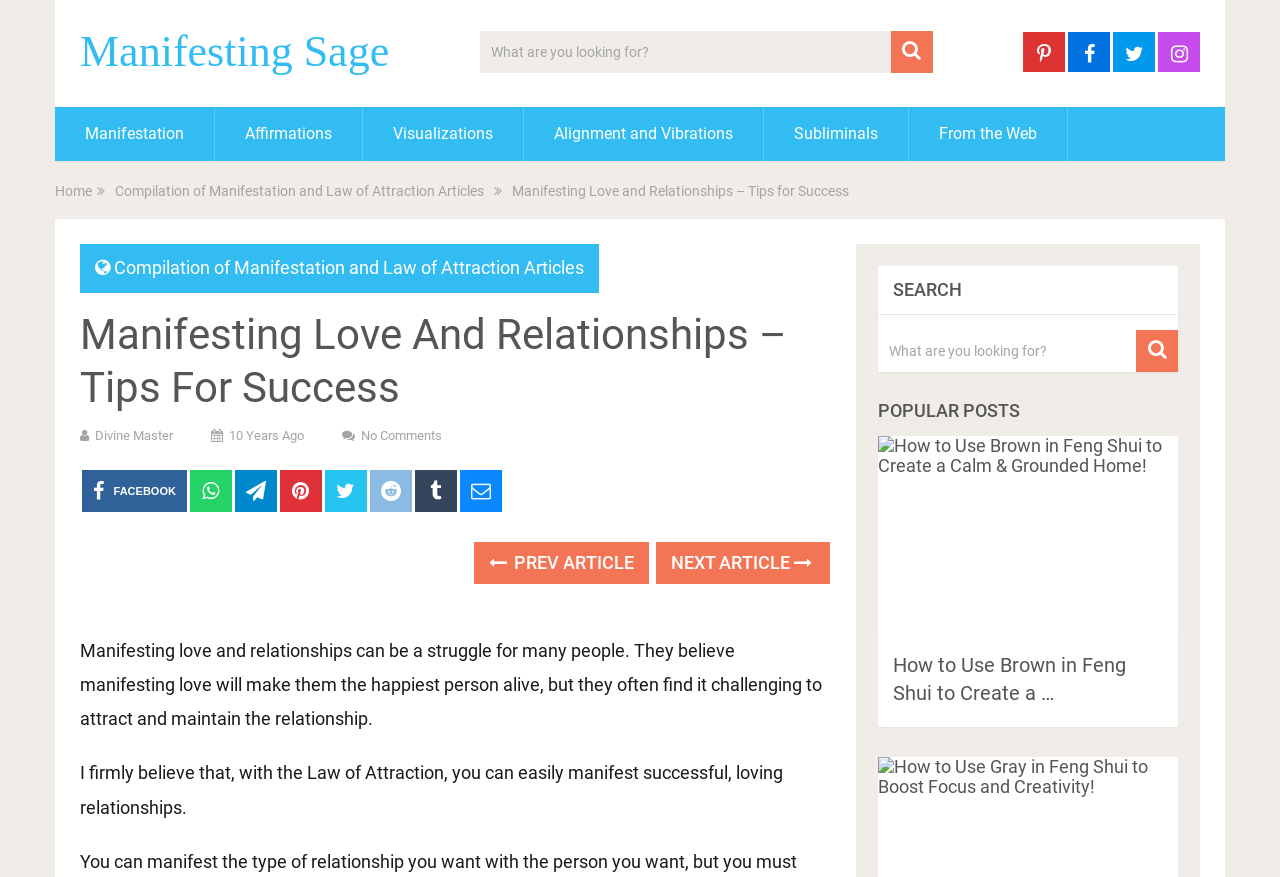Please identify the primary heading of the webpage and give its text content.

Manifesting Love And Relationships – Tips For Success